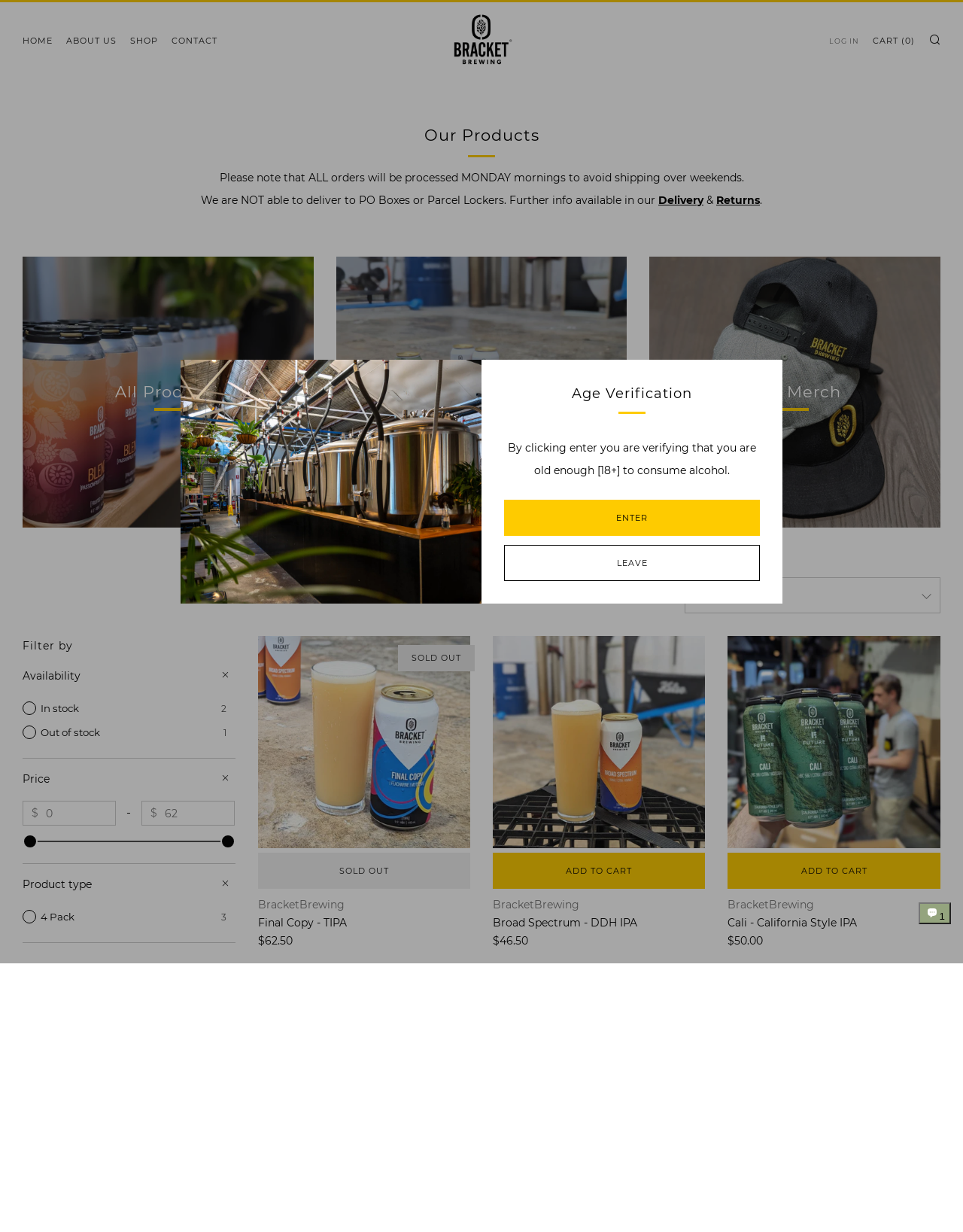Find the bounding box coordinates of the clickable element required to execute the following instruction: "Verify age". Provide the coordinates as four float numbers between 0 and 1, i.e., [left, top, right, bottom].

[0.523, 0.406, 0.789, 0.435]